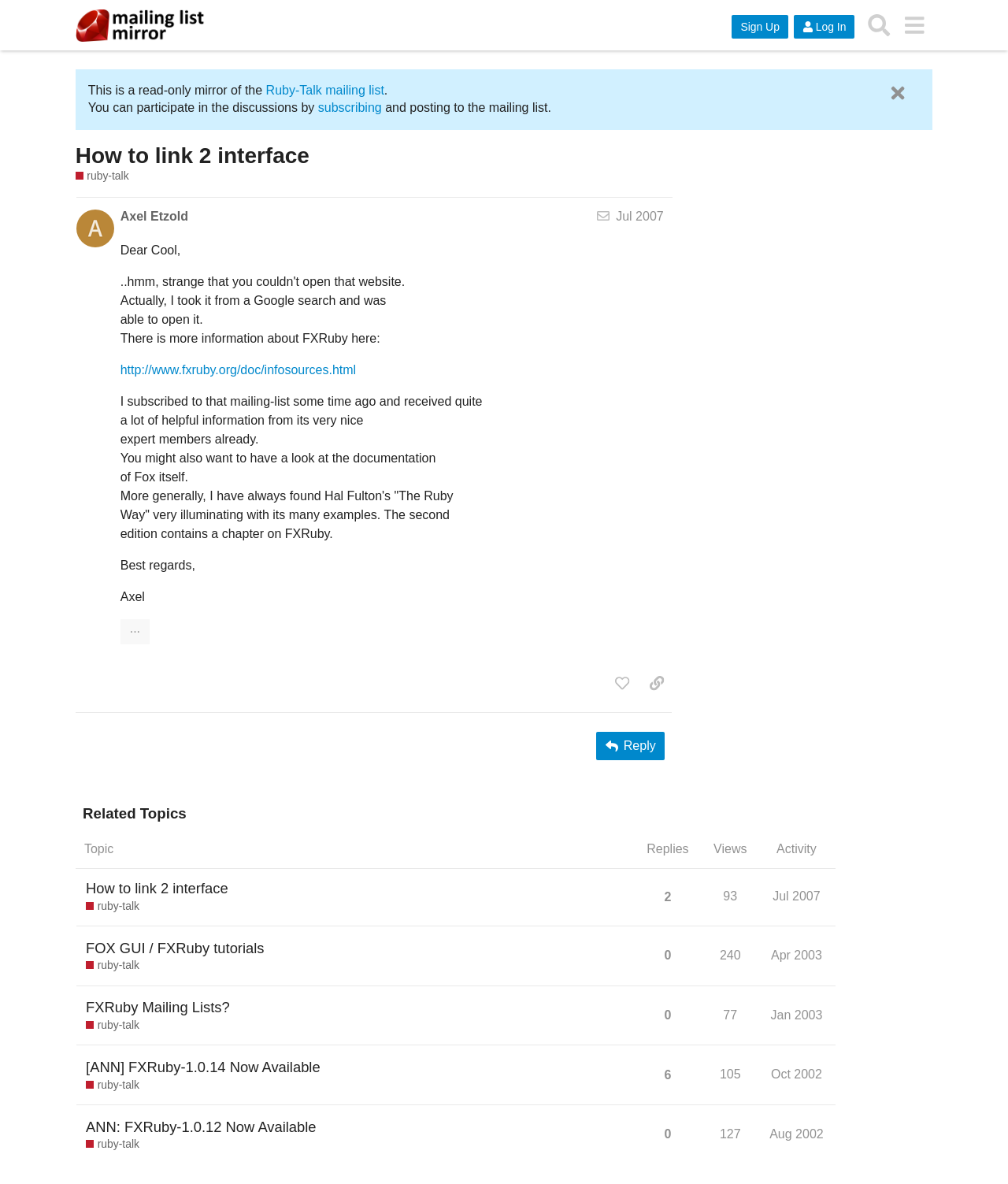Identify the coordinates of the bounding box for the element that must be clicked to accomplish the instruction: "Click the link to FXRuby documentation".

[0.119, 0.307, 0.353, 0.318]